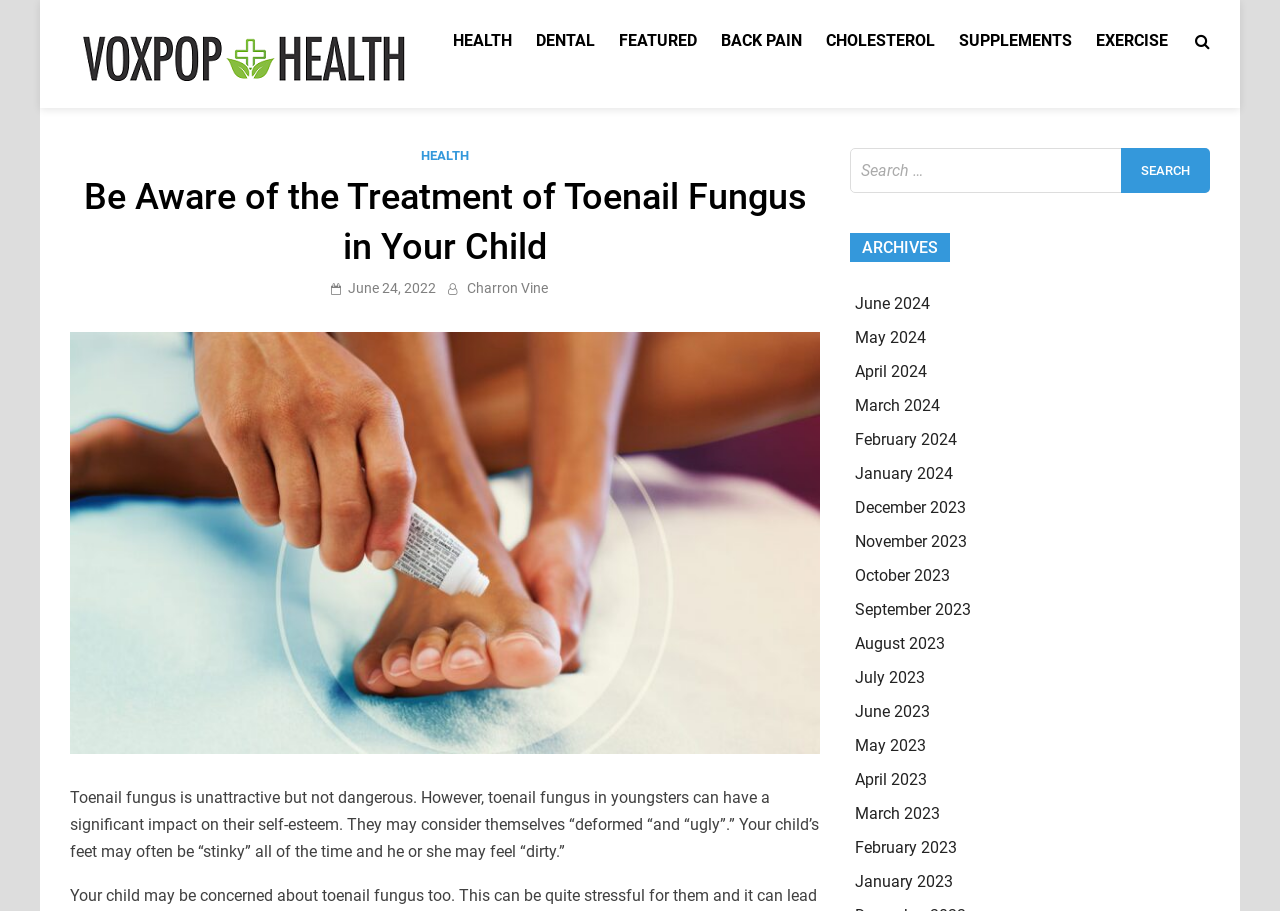Kindly determine the bounding box coordinates for the area that needs to be clicked to execute this instruction: "Search for health topics".

[0.664, 0.162, 0.945, 0.212]